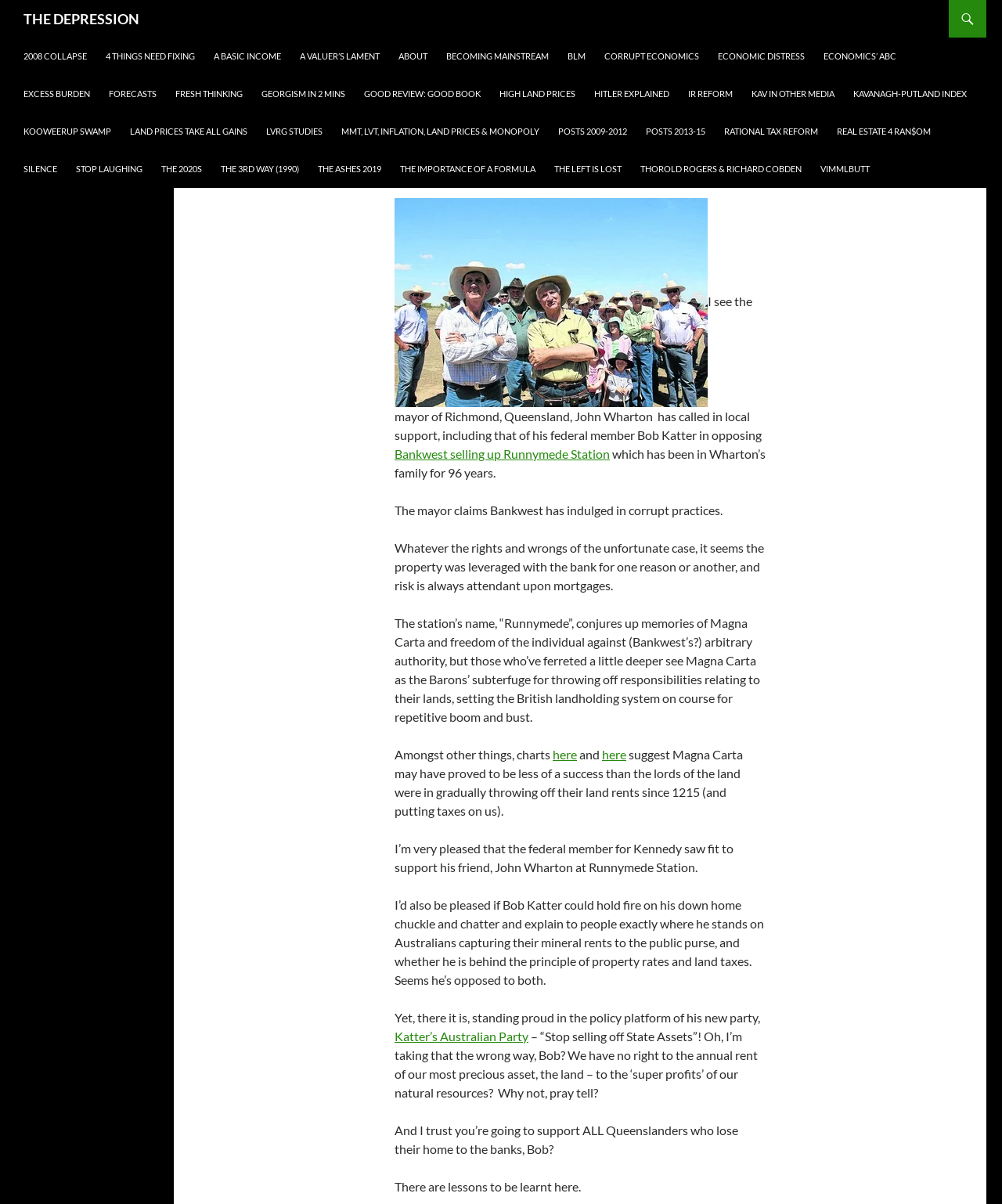Identify the bounding box coordinates of the clickable region necessary to fulfill the following instruction: "Click on '2008 COLLAPSE' link". The bounding box coordinates should be four float numbers between 0 and 1, i.e., [left, top, right, bottom].

[0.014, 0.031, 0.096, 0.062]